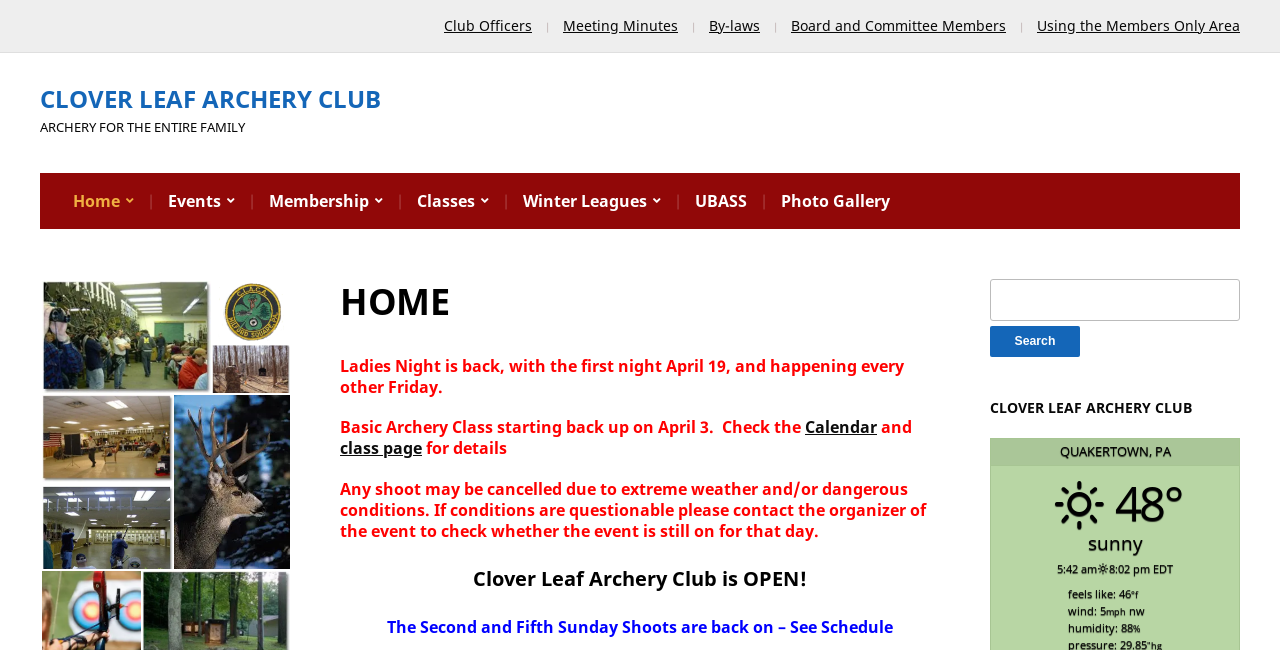Can you find the bounding box coordinates for the element that needs to be clicked to execute this instruction: "Click on the 'Club Officers' link"? The coordinates should be given as four float numbers between 0 and 1, i.e., [left, top, right, bottom].

[0.347, 0.025, 0.416, 0.054]